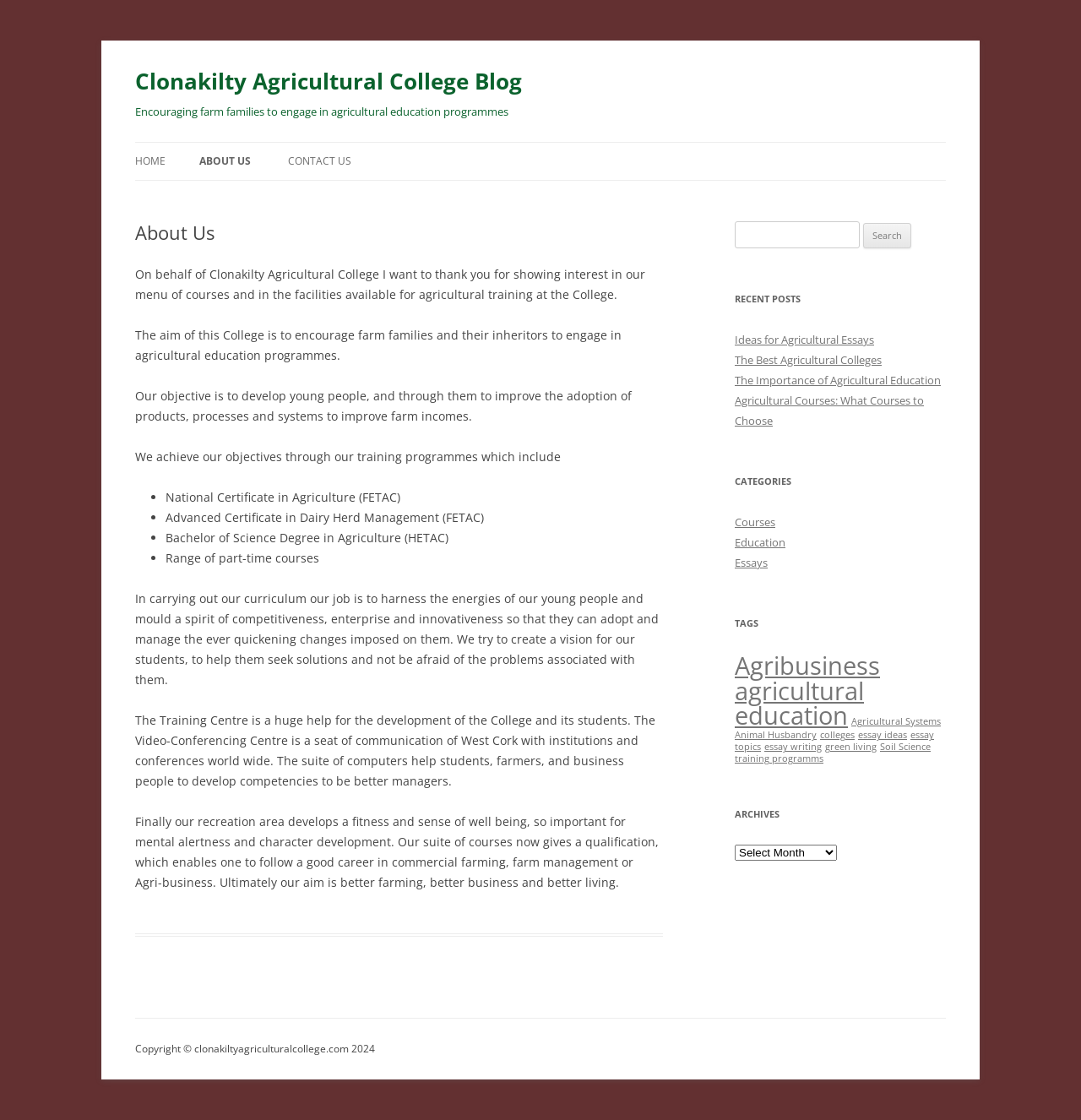Find the bounding box coordinates of the element you need to click on to perform this action: 'Read the article 'Motion of Anything''. The coordinates should be represented by four float values between 0 and 1, in the format [left, top, right, bottom].

None